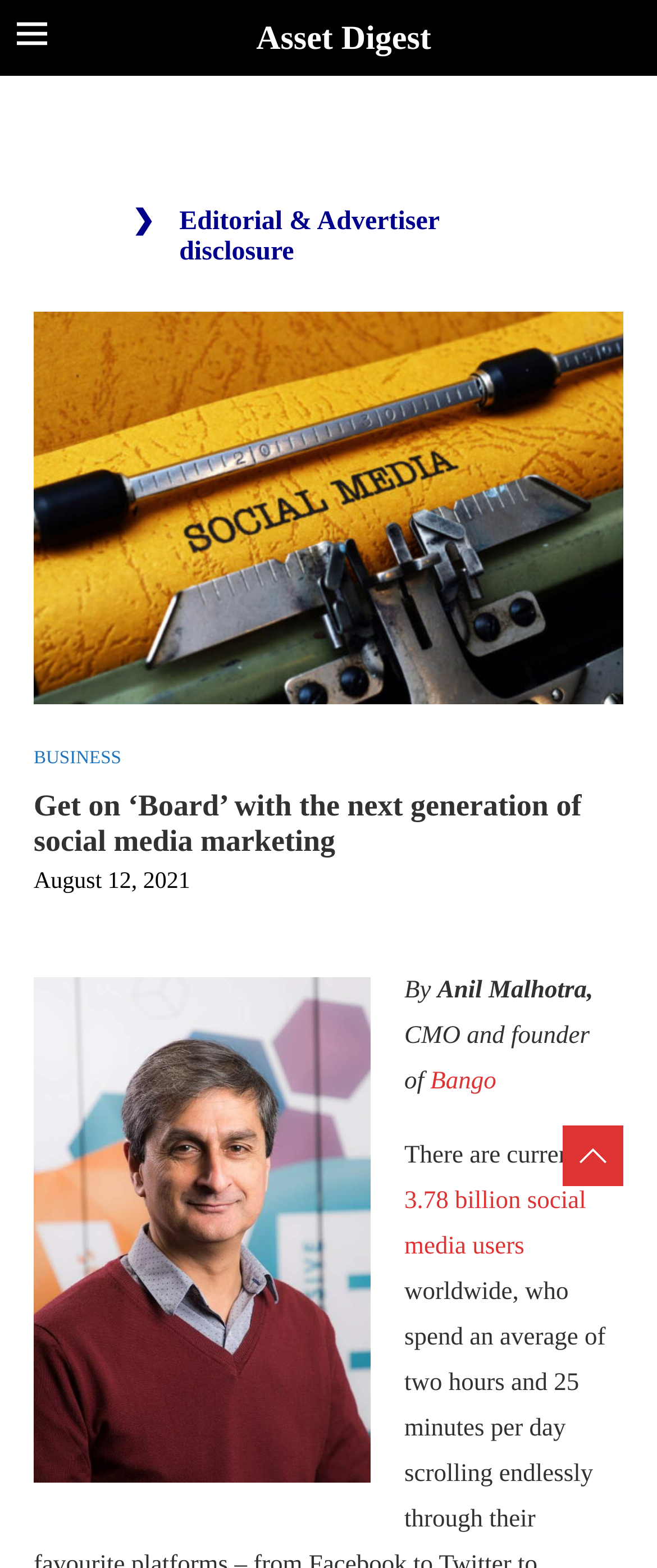Use one word or a short phrase to answer the question provided: 
How many social media users are there?

3.78 billion